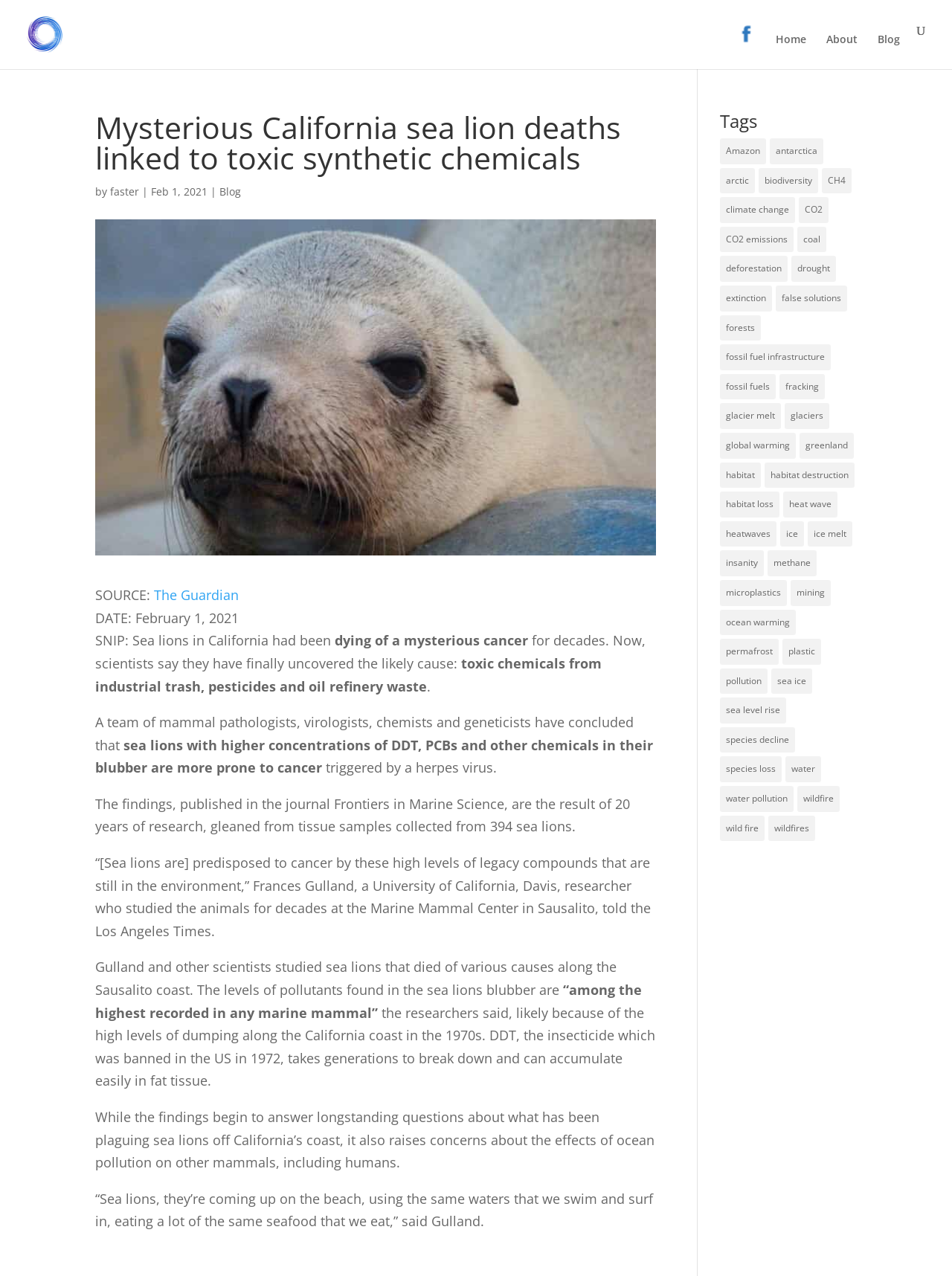What is the source of the article?
Using the image provided, answer with just one word or phrase.

The Guardian